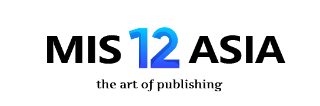Describe every aspect of the image in detail.

The image showcases the logo of "MIS ASIA," prominently displayed at the top of a webpage dedicated to news and analysis in the field of nanomaterials and technology. The logo features the name "MIS 12 ASIA," with "MIS" in bold black text, complemented by the vibrant blue and gradient "12," which draws attention to the modern aesthetic of the brand. Below the main text, the tagline "the art of publishing" emphasizes the website's commitment to quality content and engaging storytelling. This logo serves as a representation of the platform's focus on providing comprehensive reports and insights into advancements in research, particularly concerning anode materials for lithium-ion batteries.